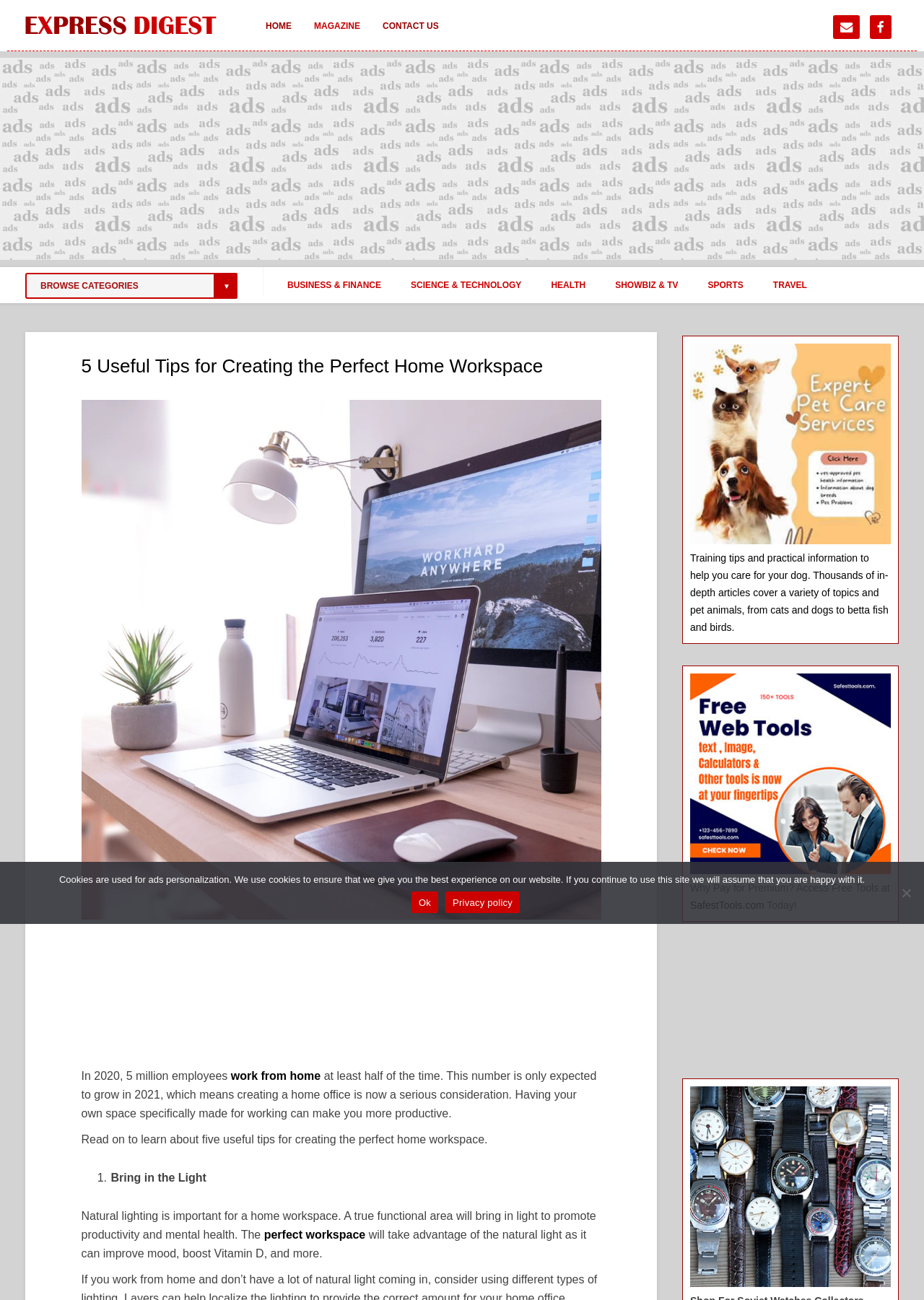Please identify the bounding box coordinates of the element I need to click to follow this instruction: "Click on HOME".

[0.281, 0.014, 0.322, 0.027]